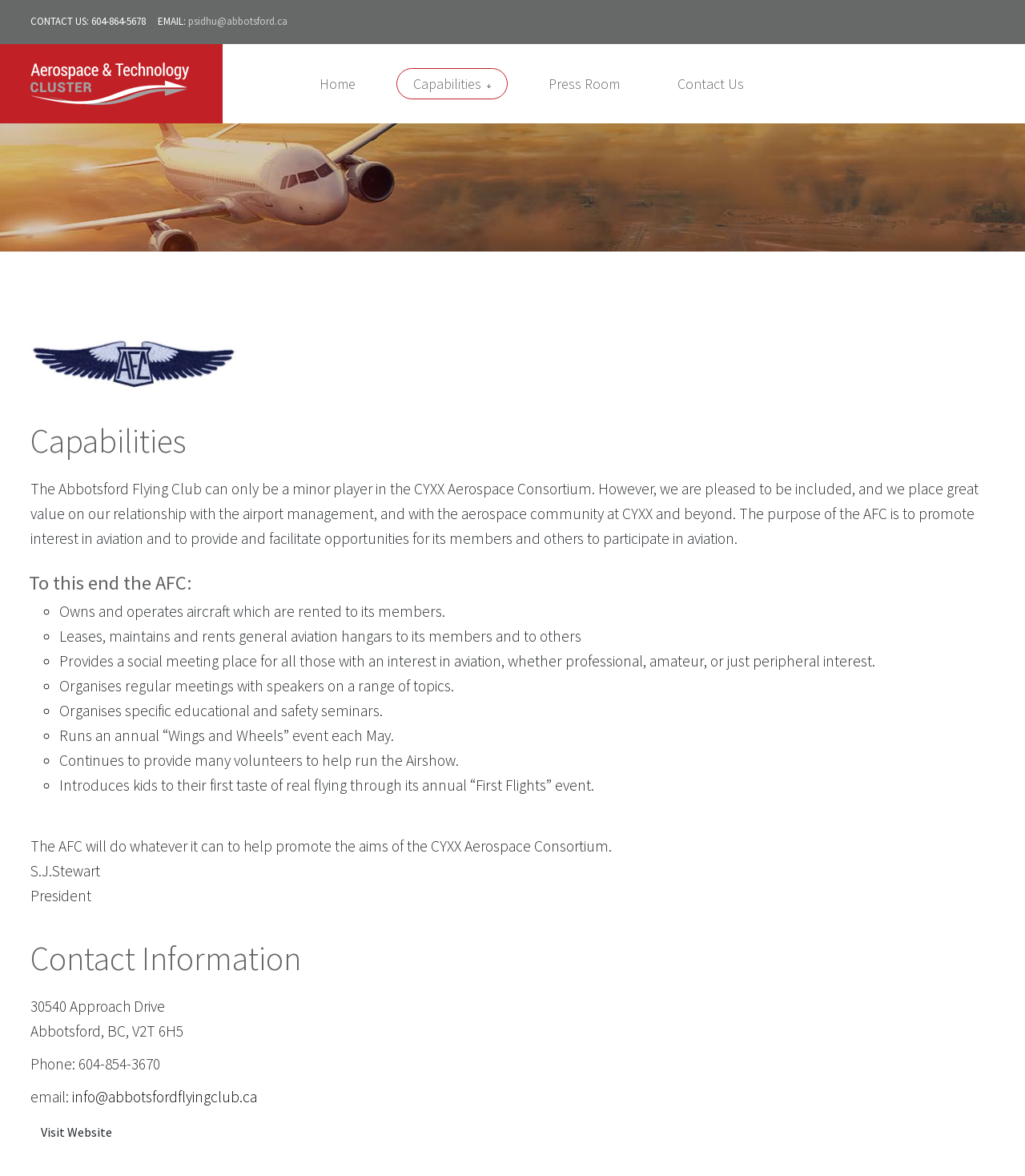Show the bounding box coordinates for the element that needs to be clicked to execute the following instruction: "Click the 'info@abbotsfordflyingclub.ca' email link". Provide the coordinates in the form of four float numbers between 0 and 1, i.e., [left, top, right, bottom].

[0.07, 0.924, 0.25, 0.94]